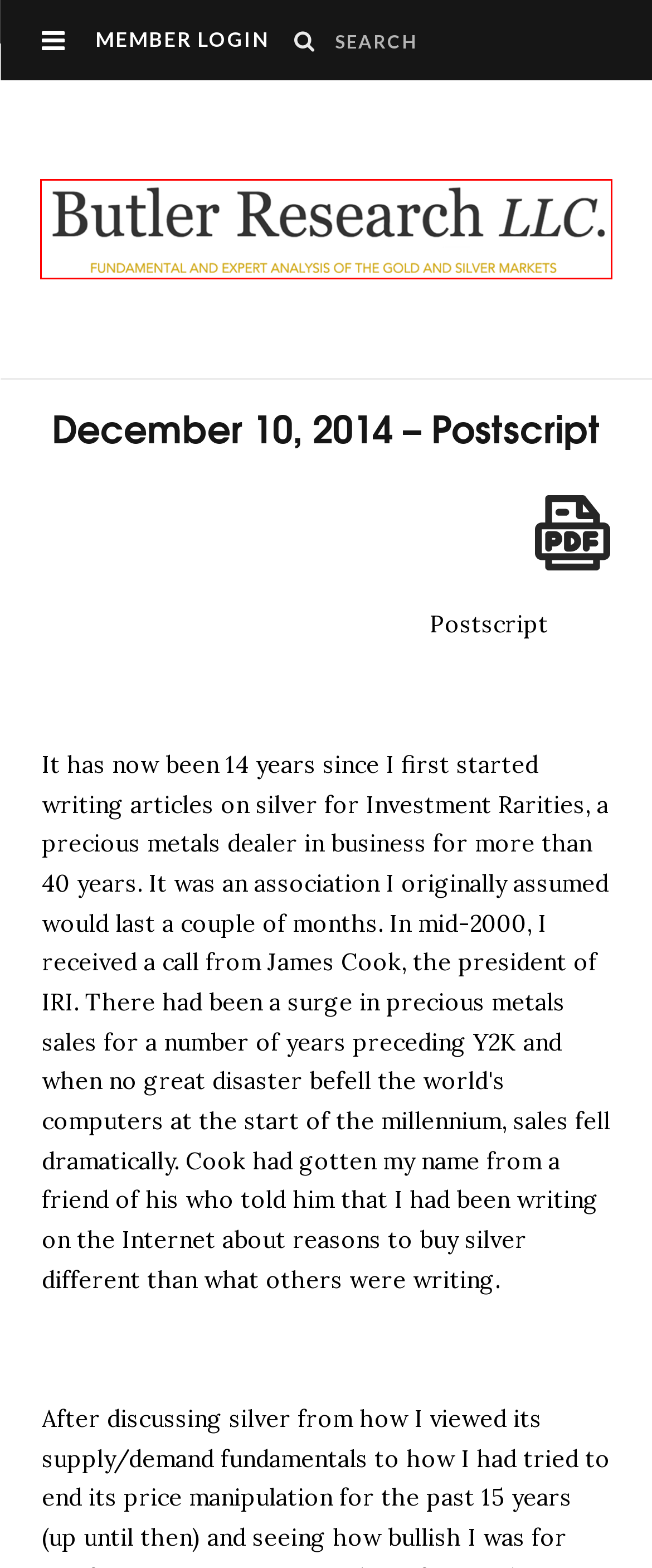You are provided with a screenshot of a webpage containing a red rectangle bounding box. Identify the webpage description that best matches the new webpage after the element in the bounding box is clicked. Here are the potential descriptions:
A. Free Archive – Butler Research
B. Short Interest Stock Short Selling Data, Shorts, Stocks: Short Squeeze
C. Butler Research – Fundamental and expert analysis of the gold and silver markets
D. About Butler Research – Butler Research
E. Contact Us – Butler Research
F. Special Notice – Butler Research
G. December 13, 2014 – Weekly Review – Butler Research
H. December 6, 2014 – Weekly Review – Butler Research

C